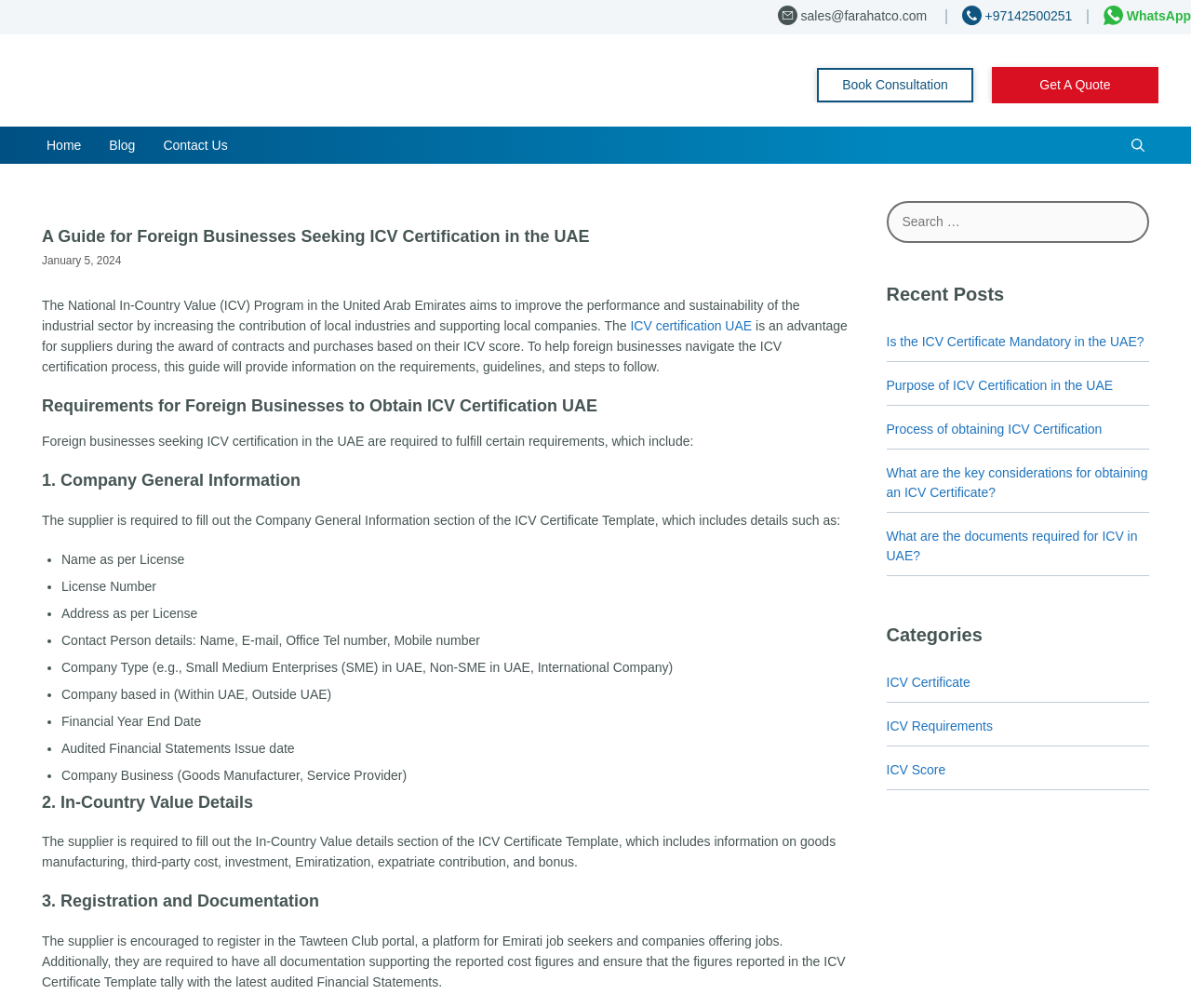Can you specify the bounding box coordinates for the region that should be clicked to fulfill this instruction: "Click the 'Get A Quote' link".

[0.833, 0.066, 0.973, 0.102]